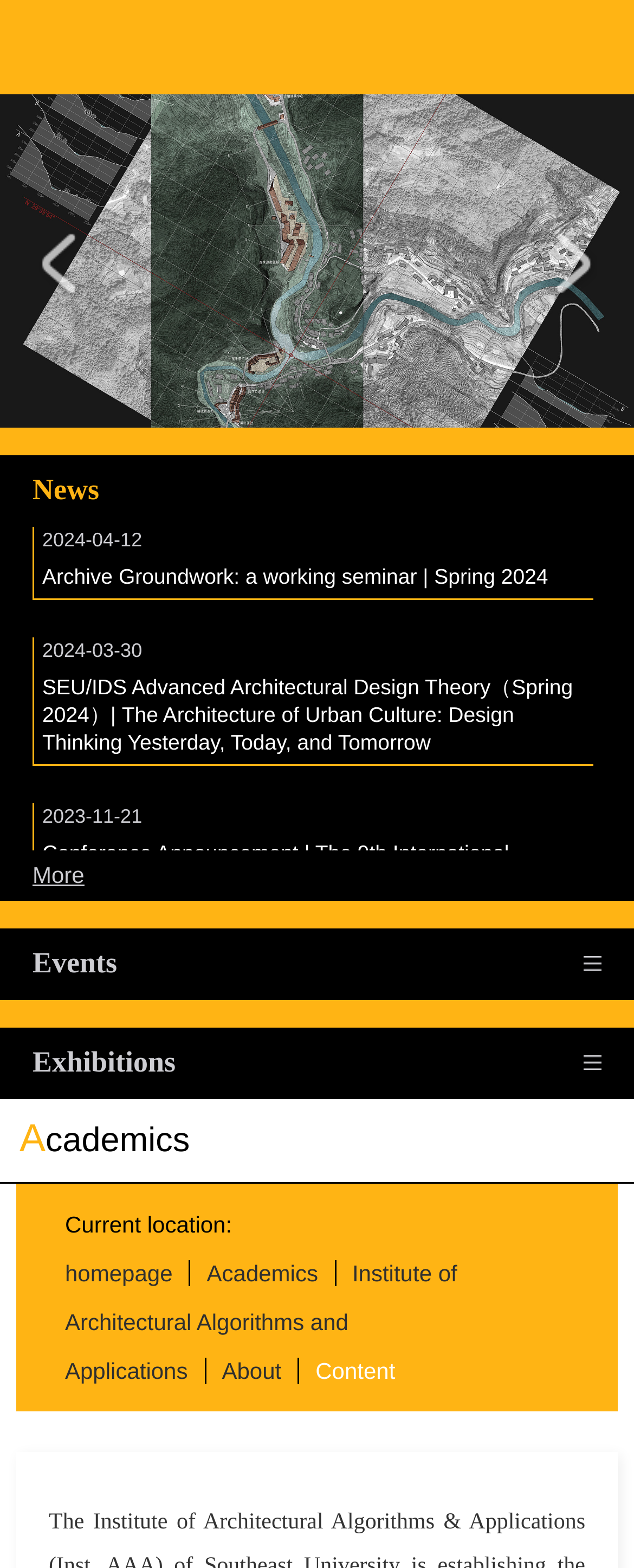Please give a one-word or short phrase response to the following question: 
What is the title of the first event listed?

Archive Groundwork: a working seminar | Spring 2024